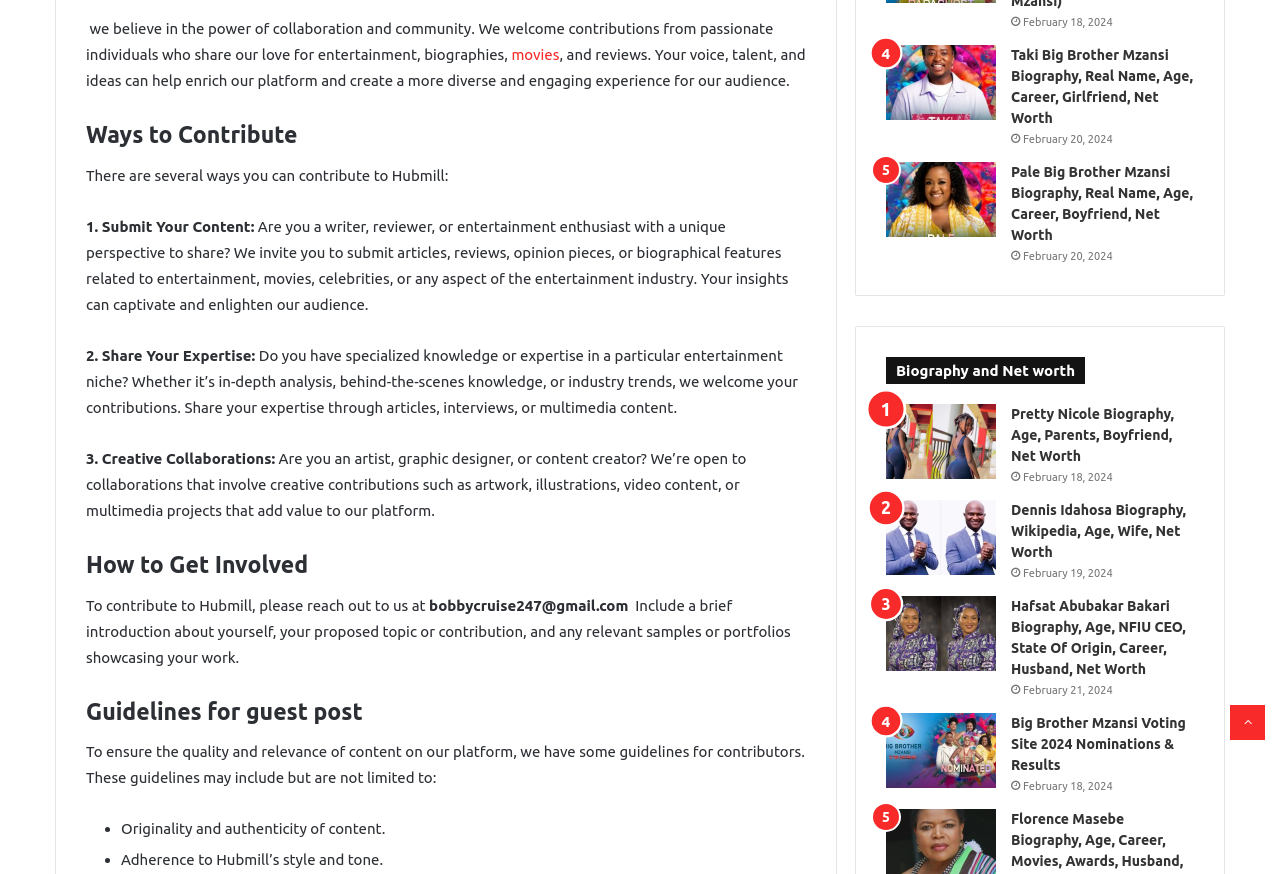Bounding box coordinates should be provided in the format (top-left x, top-left y, bottom-right x, bottom-right y) with all values between 0 and 1. Identify the bounding box for this UI element: Show full item record

None